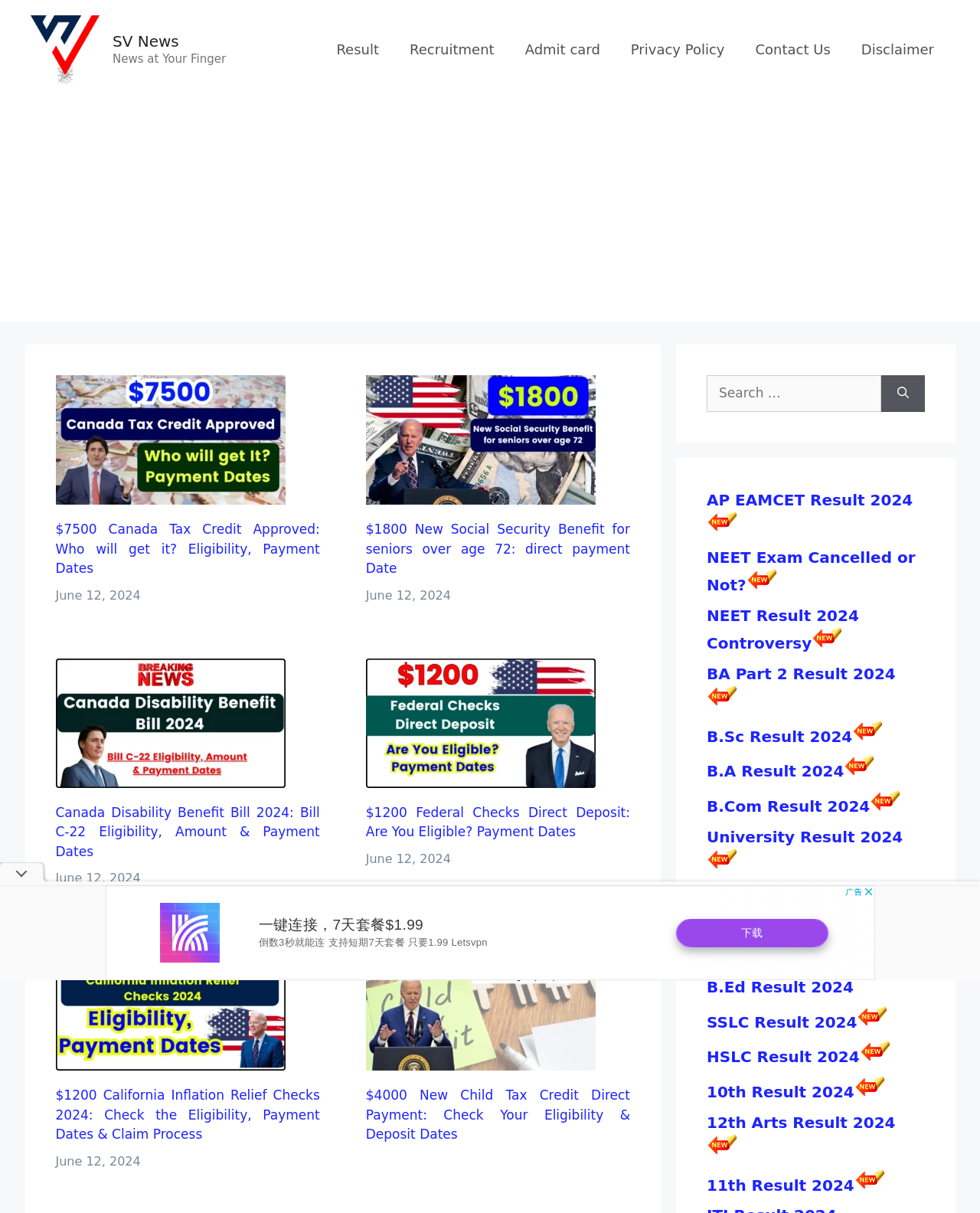Write an exhaustive caption that covers the webpage's main aspects.

The webpage is titled "SVU News and Updates" and has a banner at the top with a link to "SV News" and an image of "SV News". Below the banner, there is a navigation menu with links to "Result", "Recruitment", "Admit card", "Privacy Policy", "Contact Us", and "Disclaimer".

The main content of the webpage is divided into two sections. The left section has a series of news articles with images, headlines, and links to read more. There are five news articles in total, each with a similar layout. The headlines of the news articles are "$7,500 Canada Tax Credit Approved: Who will get it? Eligibility, Payment Dates", "$1,800 New Social Security Benefit for seniors over age 72: direct payment Date", "Canada Disability Benefit Bill 2024: Bill C-22 Eligibility, Amount & Payment Dates", "$1200 Federal Checks Direct Deposit: Are You Eligible? Payment Dates", and "$1200 California Inflation Relief Checks 2024: Check the Eligibility, Payment Dates & Claim Process". Each article has a timestamp of "June 12, 2024".

The right section of the webpage has a search bar with a label "Search for:" and a button to submit the search query. Below the search bar, there are several links to various exam results, including "AP EAMCET Result 2024", "NEET Exam Cancelled or Not?", "NEET Result 2024 Controversy", and several others.

There are also two advertisements on the webpage, one at the top and one at the bottom, both in the form of iframes.